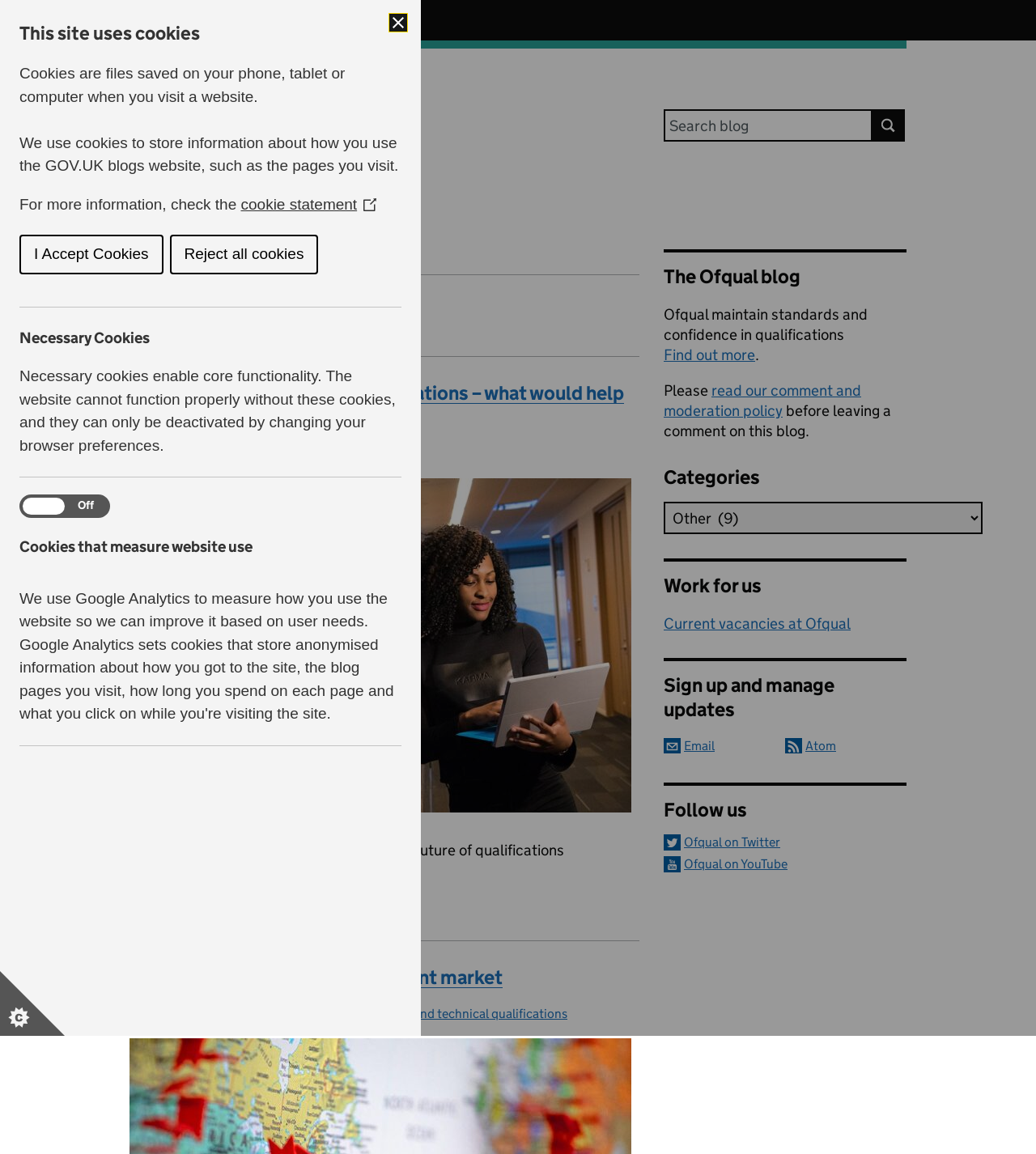Determine the bounding box coordinates for the area that should be clicked to carry out the following instruction: "Find out more about Ofqual".

[0.641, 0.299, 0.729, 0.316]